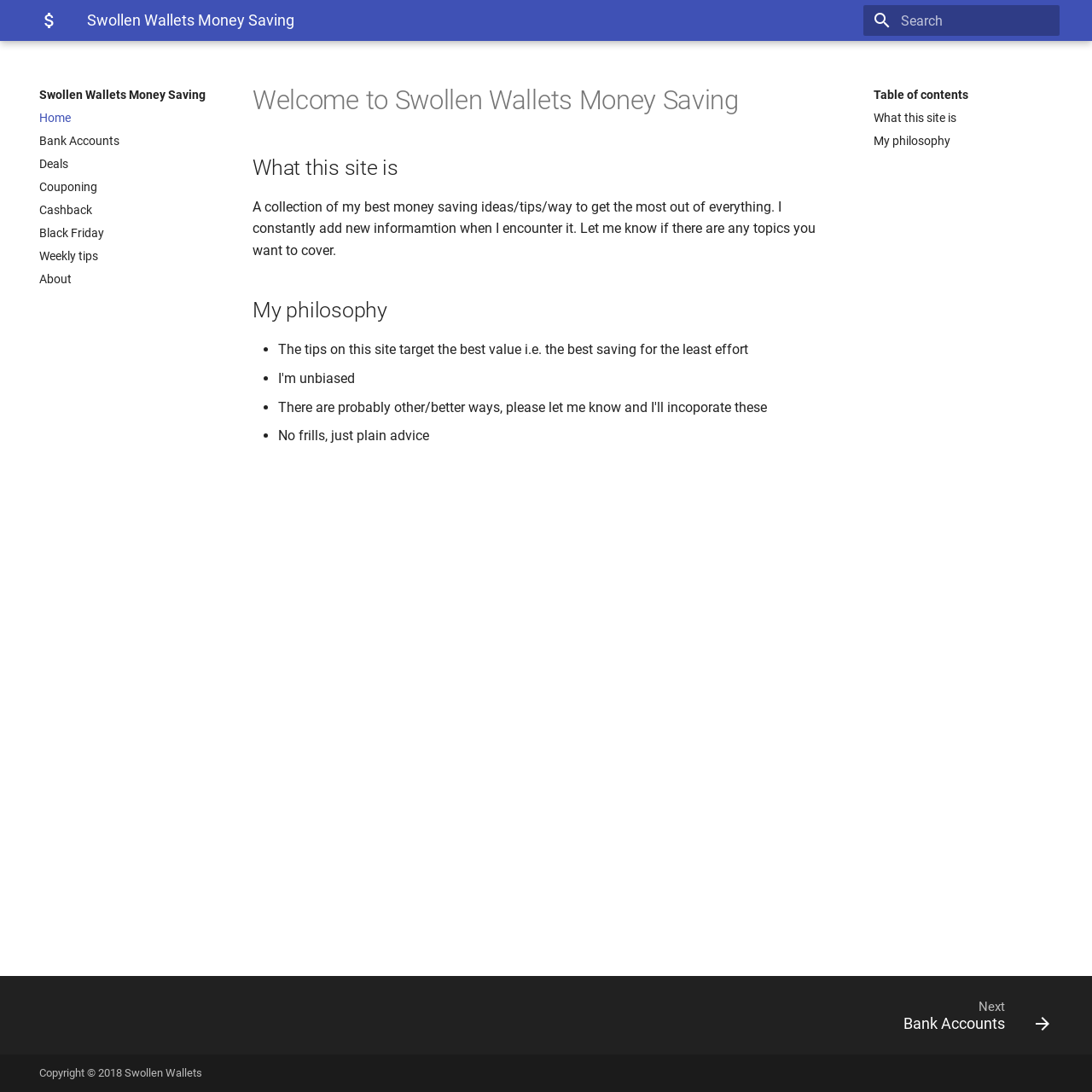Identify the bounding box coordinates for the UI element described as: "Next Bank Accounts". The coordinates should be provided as four floats between 0 and 1: [left, top, right, bottom].

[0.5, 0.897, 0.973, 0.962]